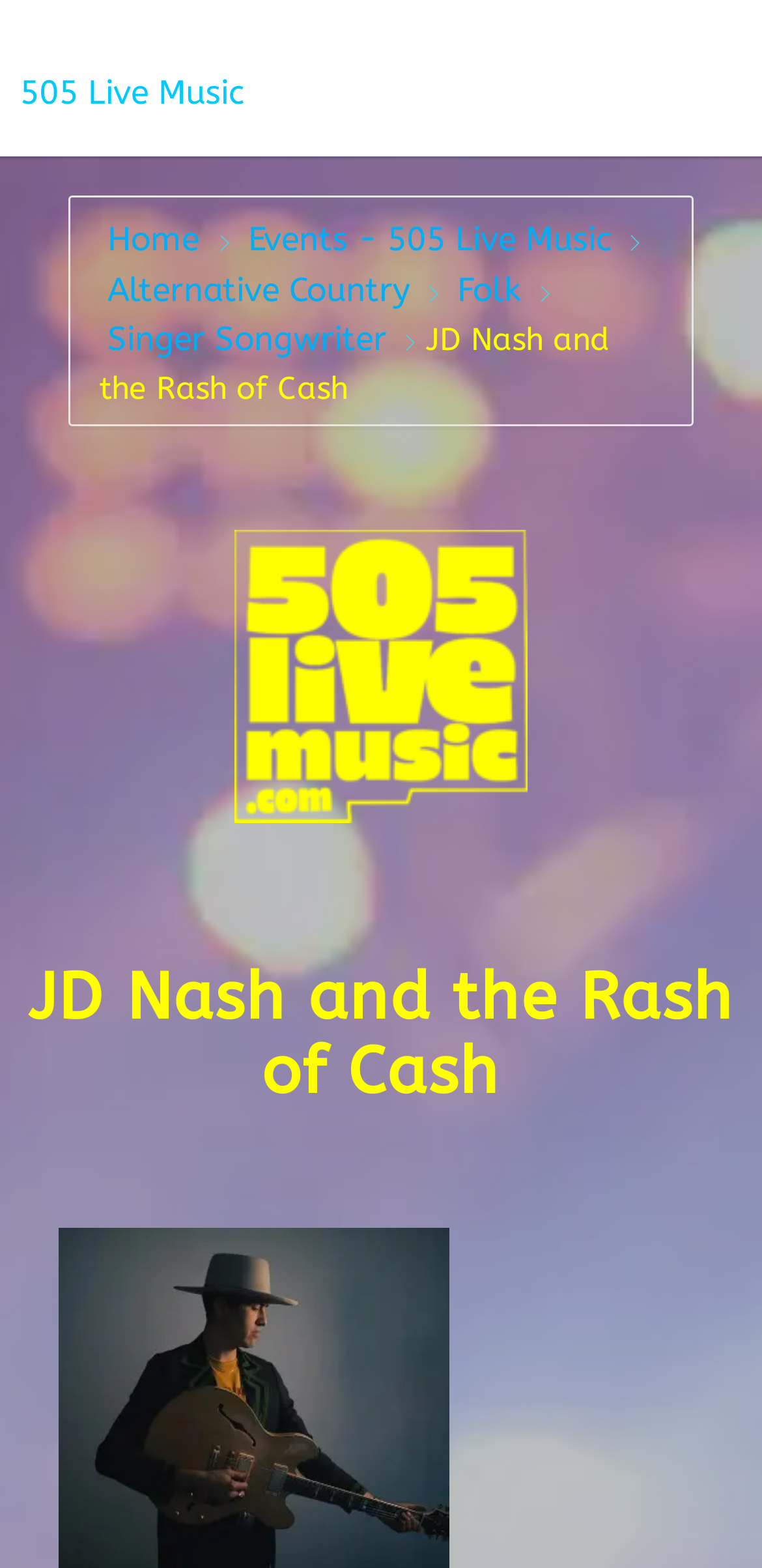How many navigation links are there on the top?
Based on the image, provide a one-word or brief-phrase response.

4